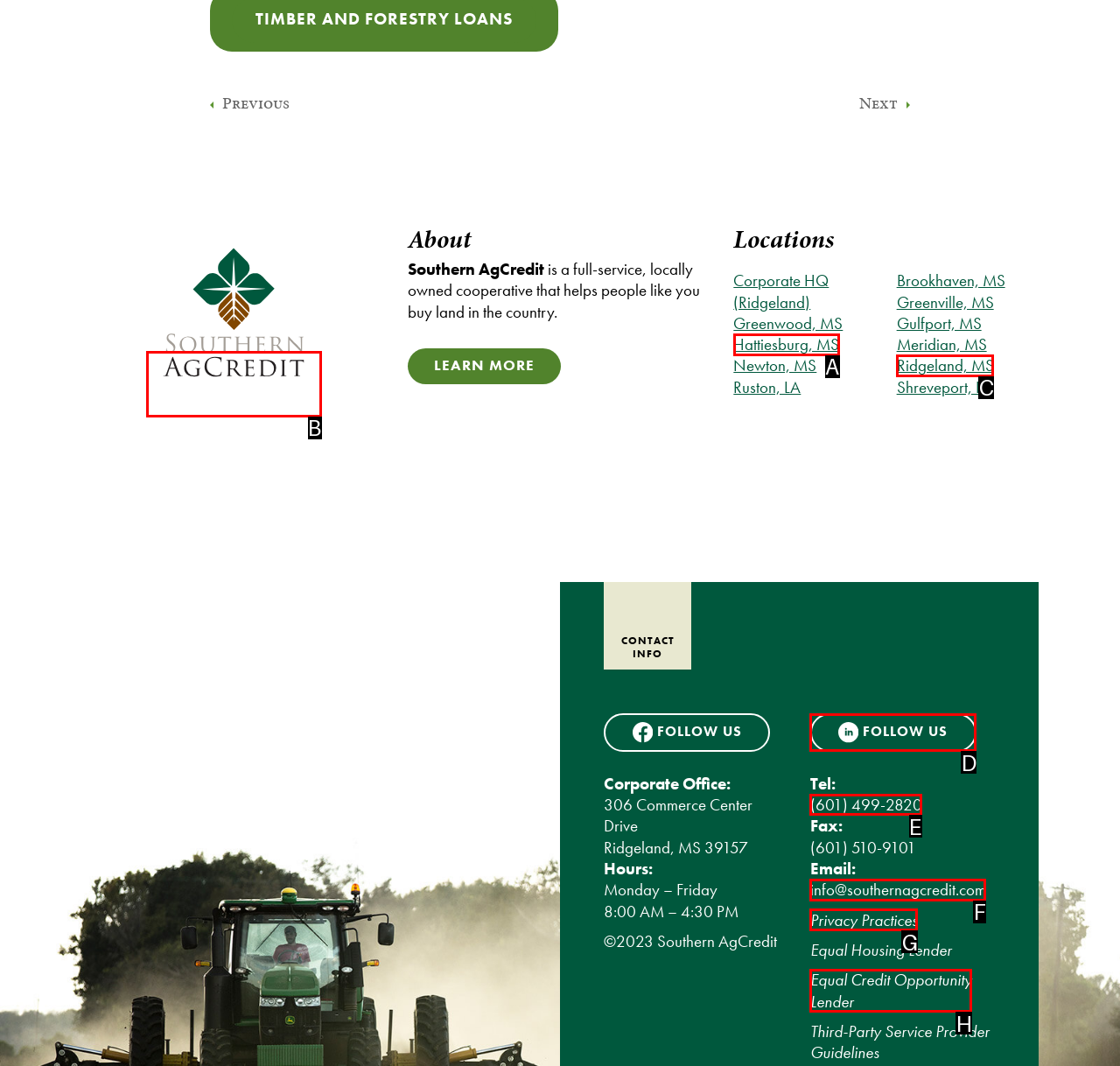Choose the correct UI element to click for this task: Call the corporate office Answer using the letter from the given choices.

E